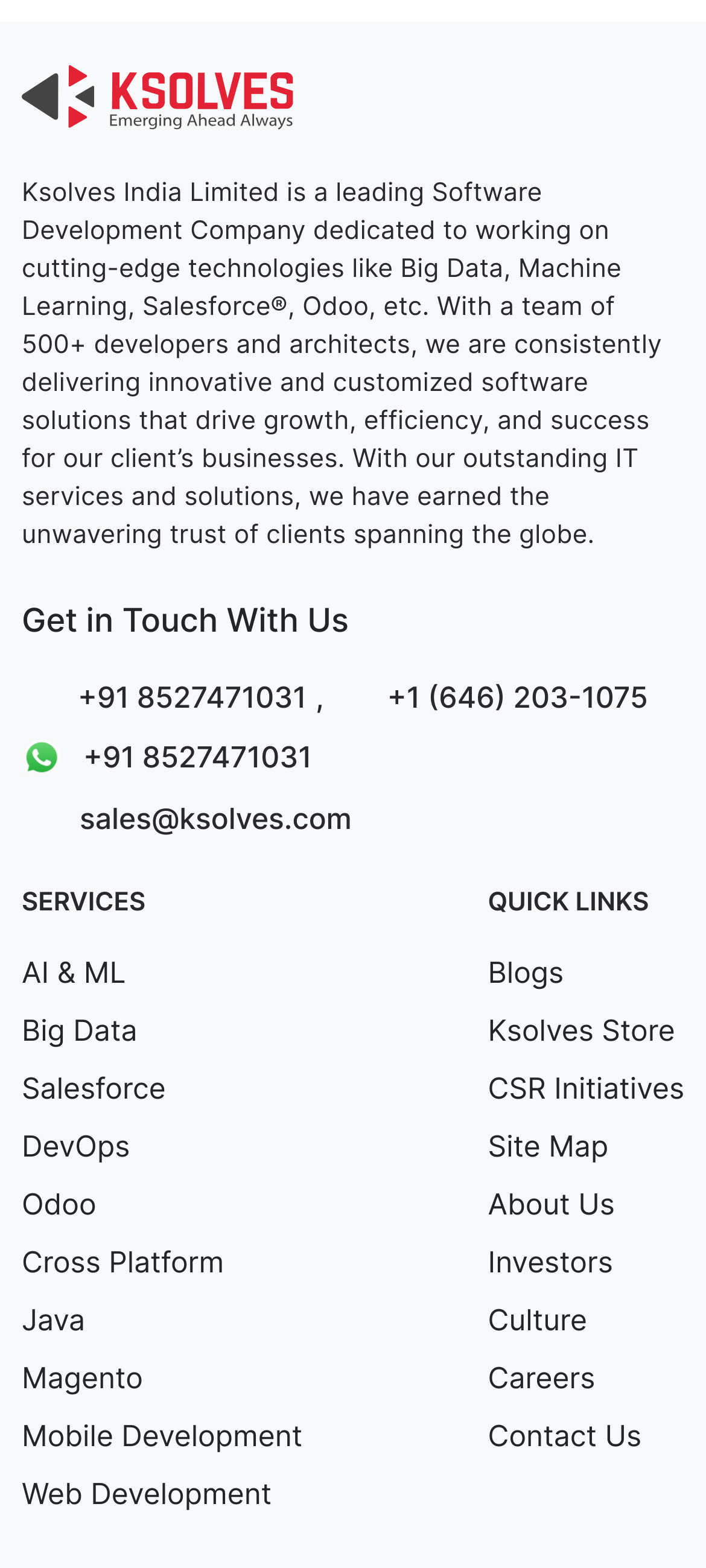Please locate the bounding box coordinates of the element that should be clicked to achieve the given instruction: "Read about CSR Initiatives".

[0.691, 0.682, 0.969, 0.705]